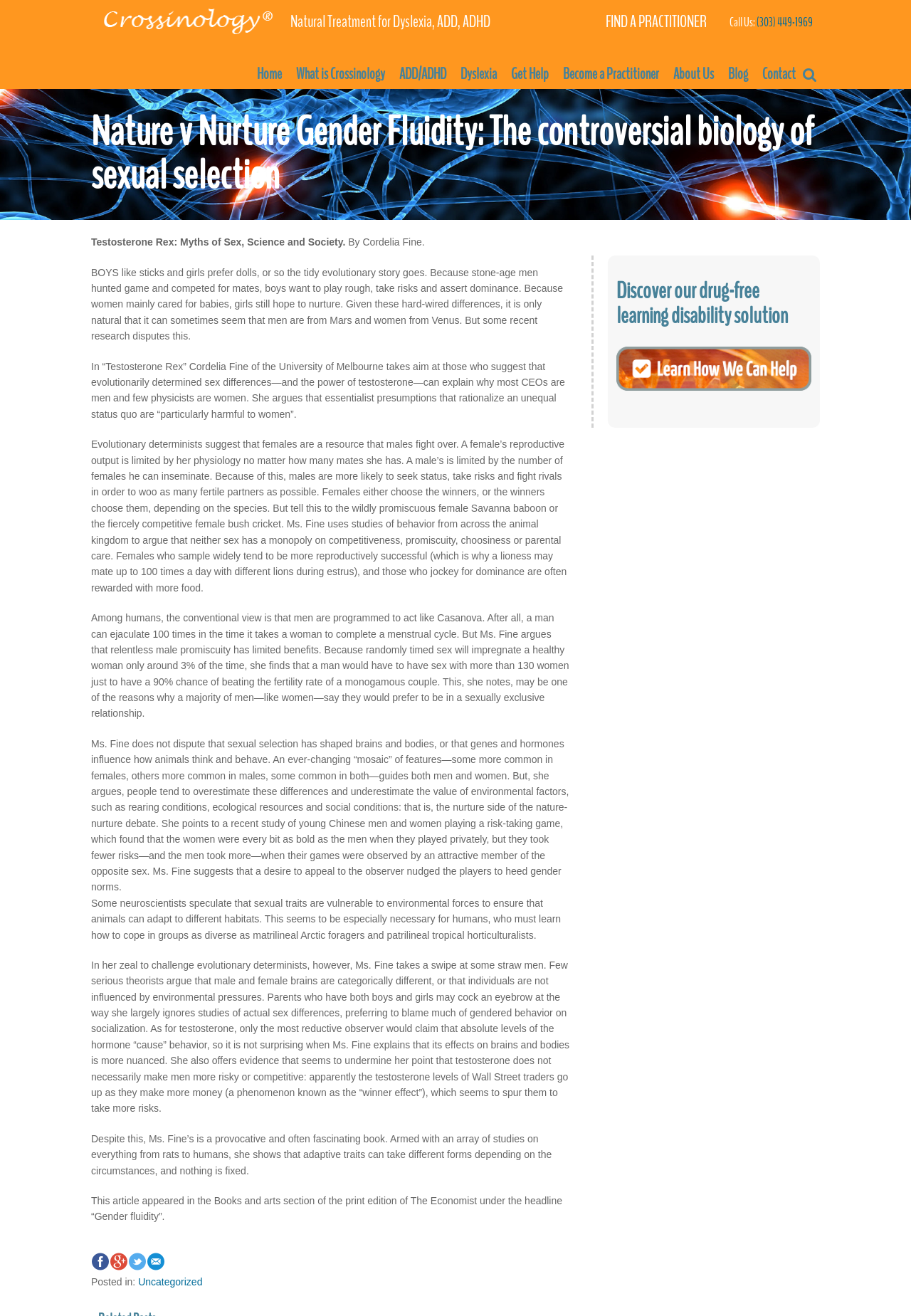Answer the question in one word or a short phrase:
What is the name of the website?

Crossinology